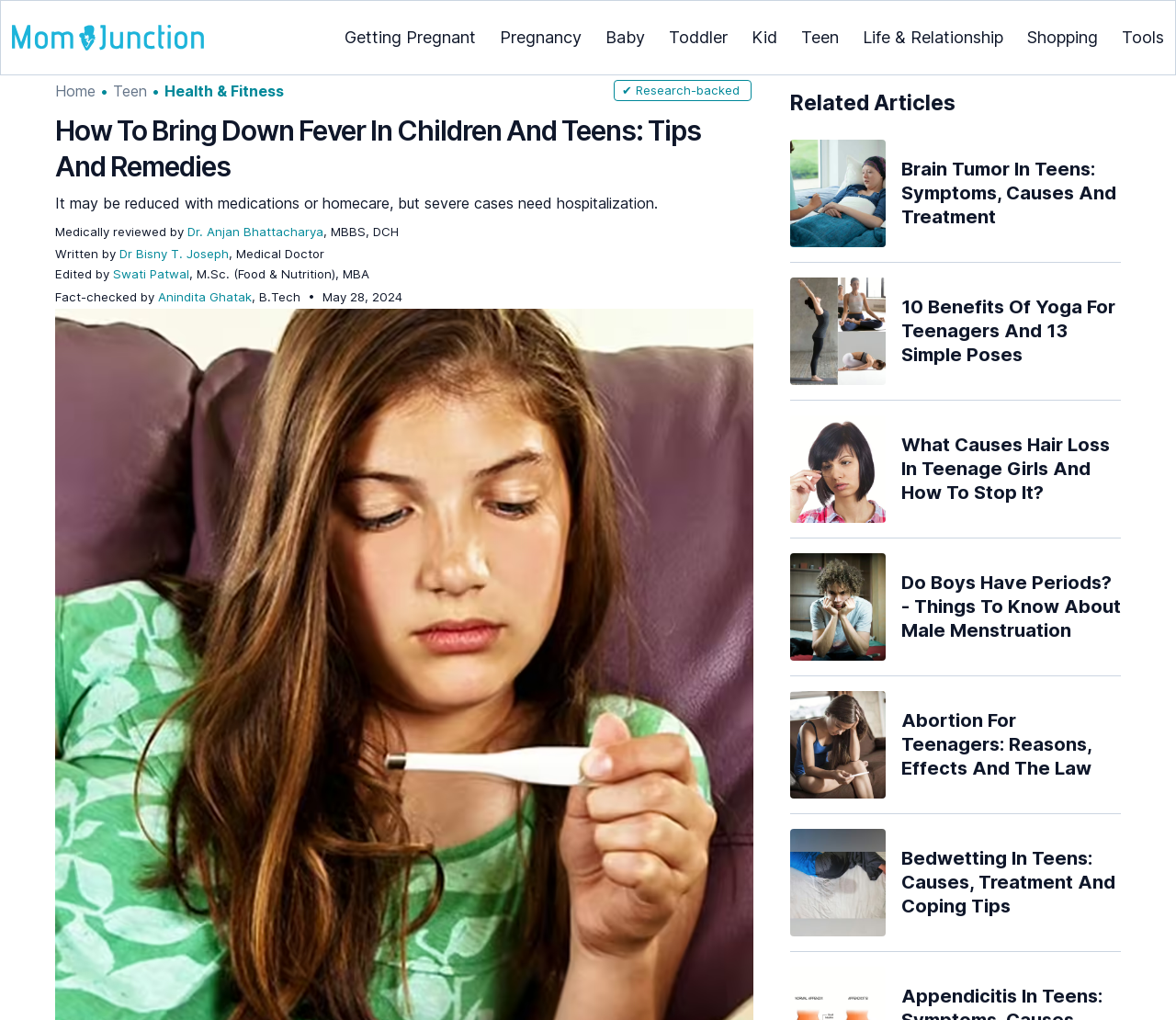Could you highlight the region that needs to be clicked to execute the instruction: "Click on 'Add to basket: “Barolo Bussia Riserva DOCG”'"?

None